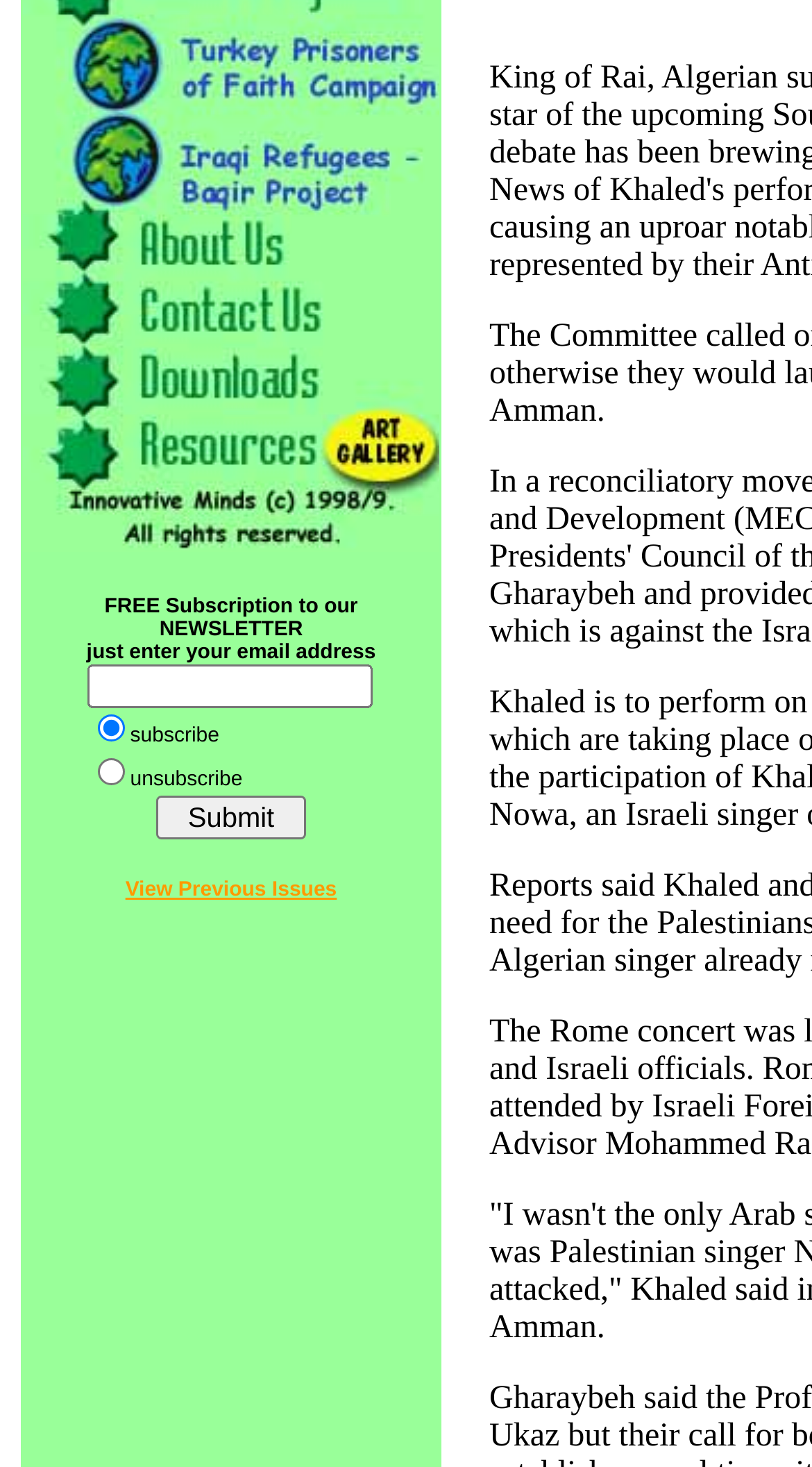What is required to subscribe to the newsletter?
Please provide a comprehensive answer based on the visual information in the image.

The textbox with the label 'just enter your email address' is marked as required, indicating that an email address is necessary to subscribe to the newsletter.